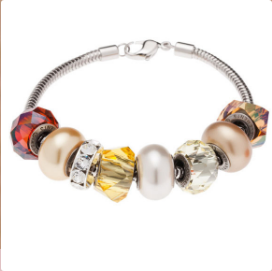Answer the question below with a single word or a brief phrase: 
What is the name of the collection this bracelet belongs to?

Sunset